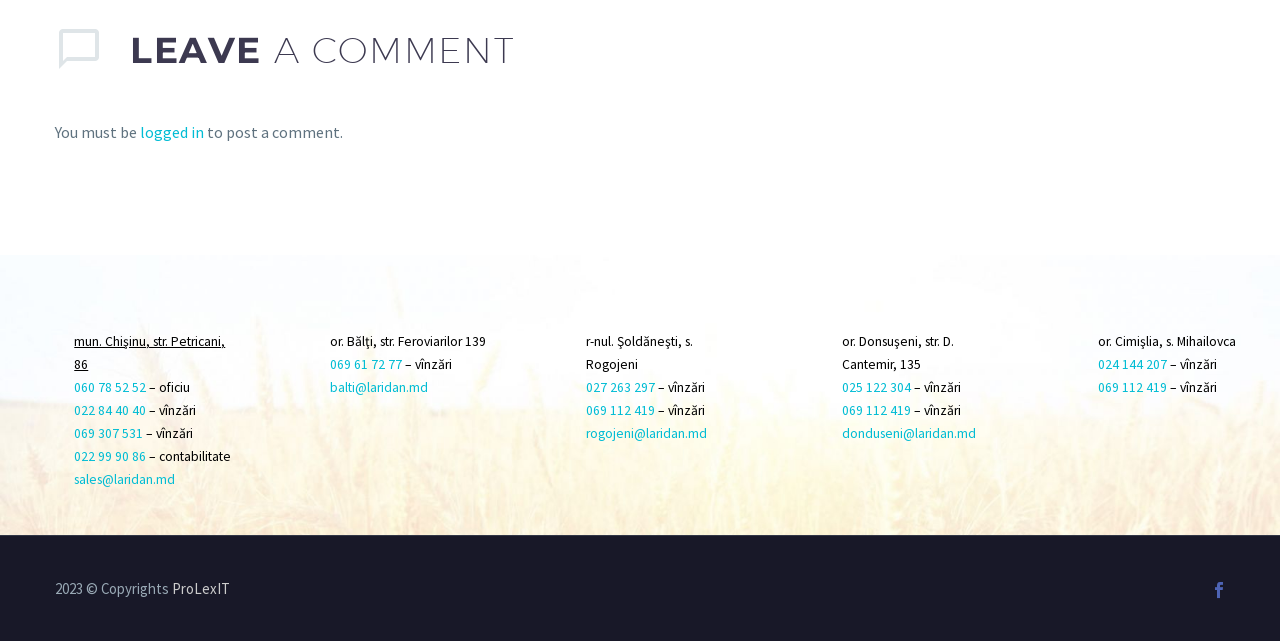Bounding box coordinates are specified in the format (top-left x, top-left y, bottom-right x, bottom-right y). All values are floating point numbers bounded between 0 and 1. Please provide the bounding box coordinate of the region this sentence describes: logged in

[0.109, 0.19, 0.159, 0.222]